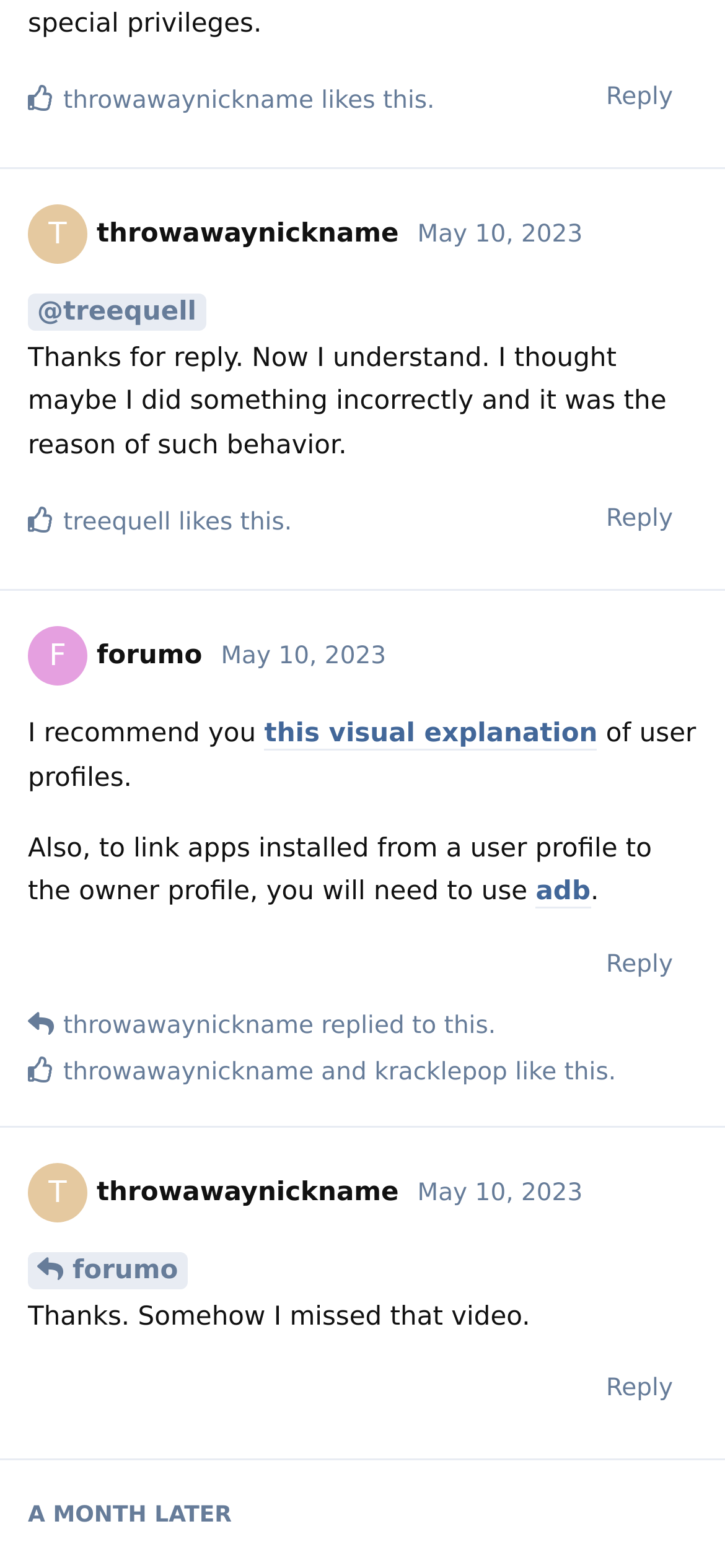Please find the bounding box for the UI component described as follows: "May 10, 2023".

[0.305, 0.41, 0.533, 0.427]